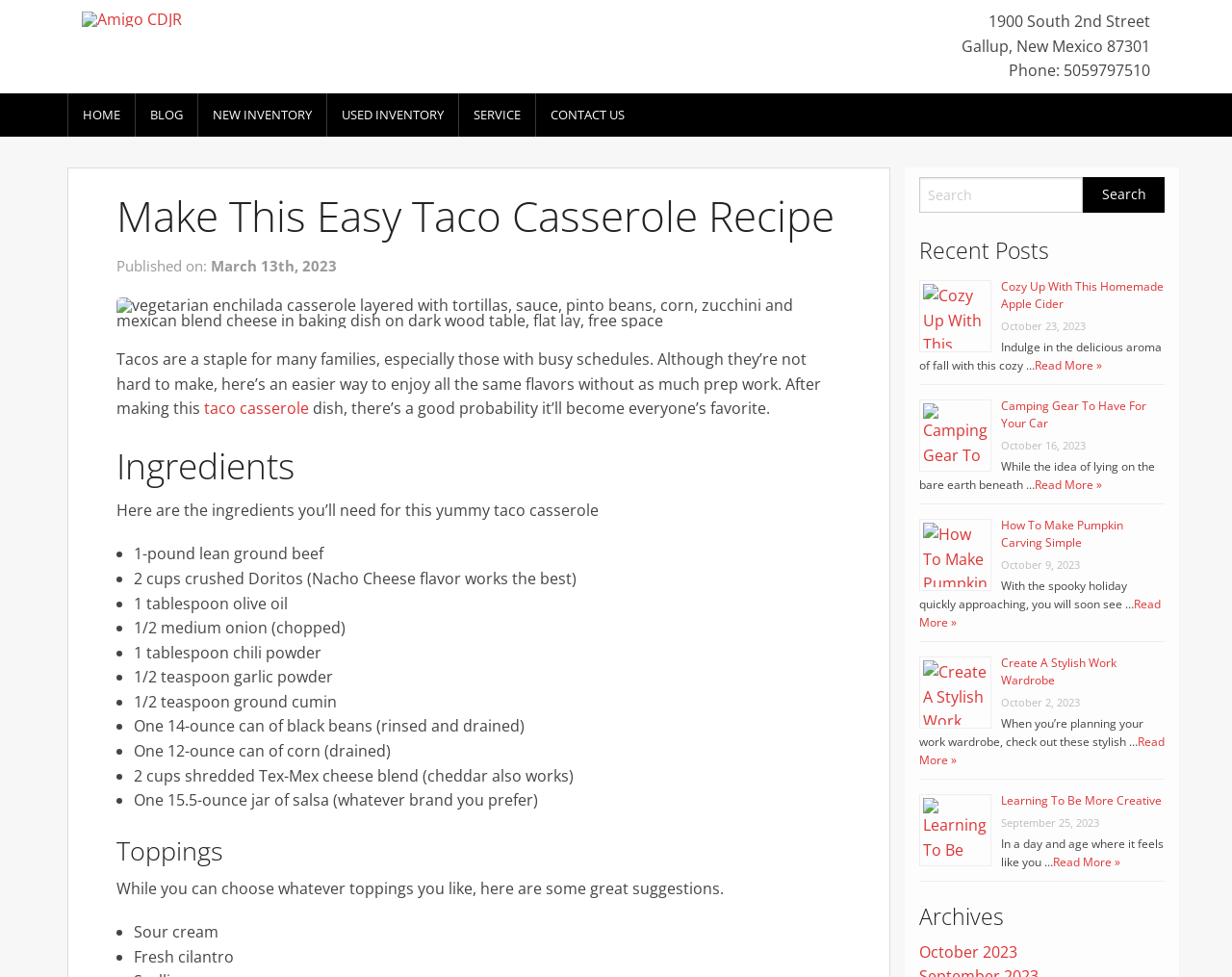Predict the bounding box coordinates of the area that should be clicked to accomplish the following instruction: "Click the 'HOME' link". The bounding box coordinates should consist of four float numbers between 0 and 1, i.e., [left, top, right, bottom].

[0.055, 0.095, 0.109, 0.14]